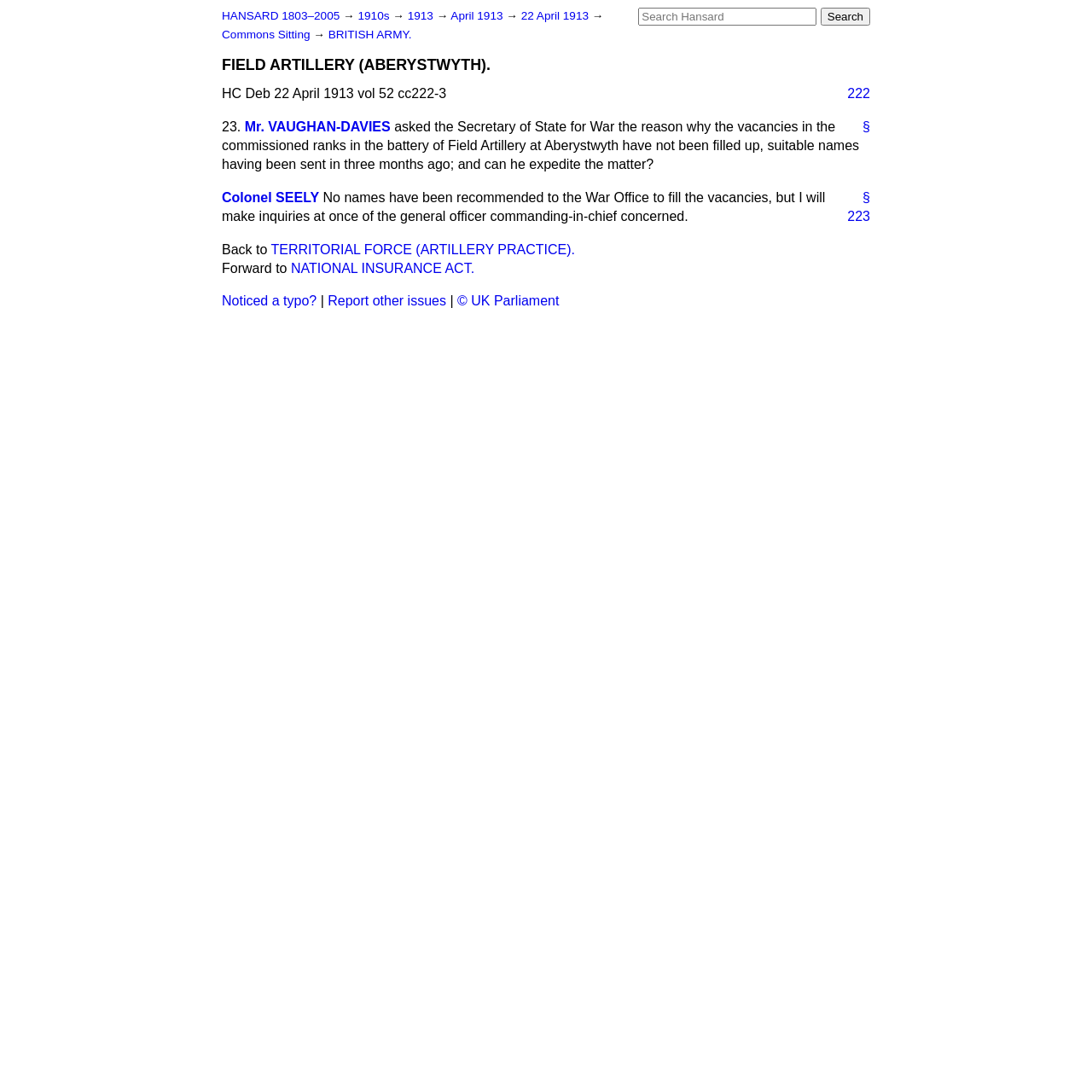Who asked the question about Field Artillery?
Using the image as a reference, deliver a detailed and thorough answer to the question.

The question about Field Artillery was asked by Mr. VAUGHAN-DAVIES, as indicated by the link 'Mr. VAUGHAN-DAVIES' in the blockquote section of the webpage.